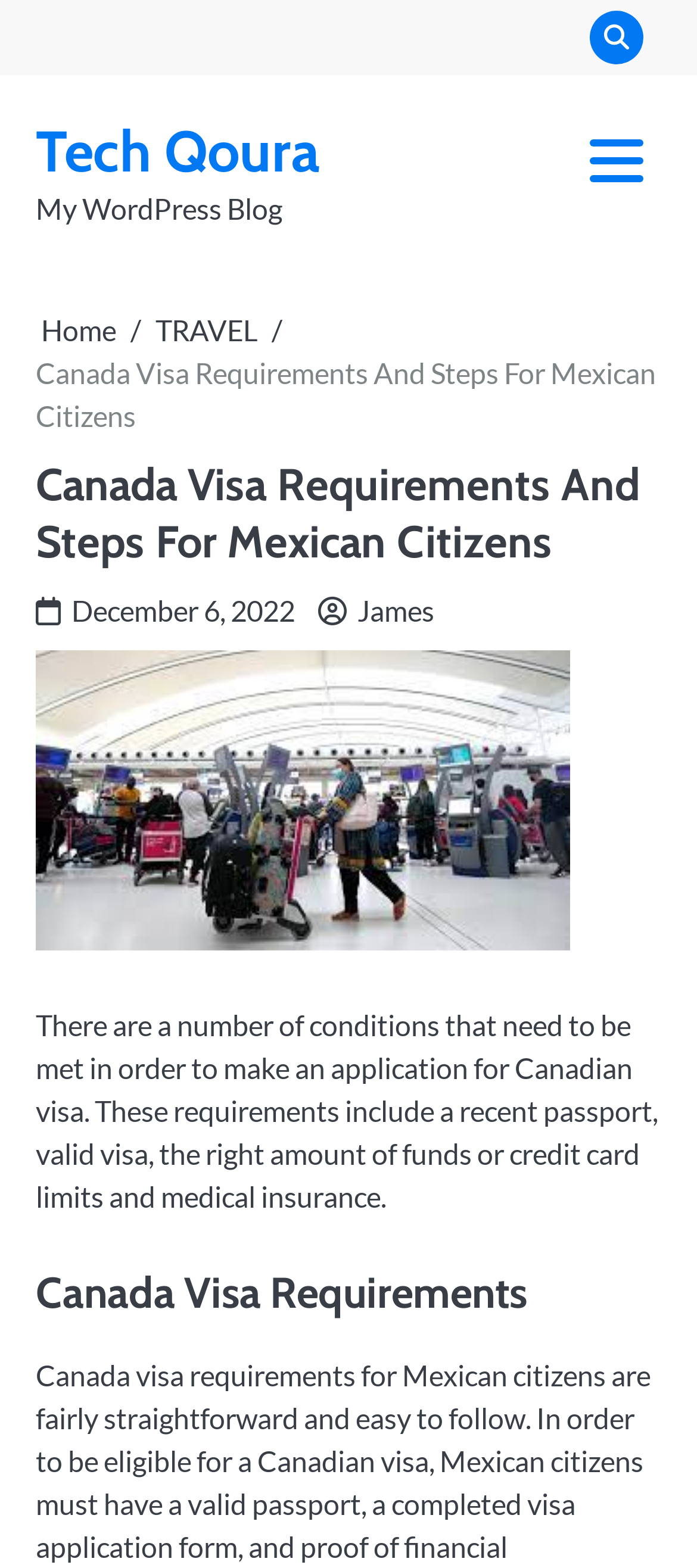What is the name of the blog?
Based on the screenshot, answer the question with a single word or phrase.

My WordPress Blog